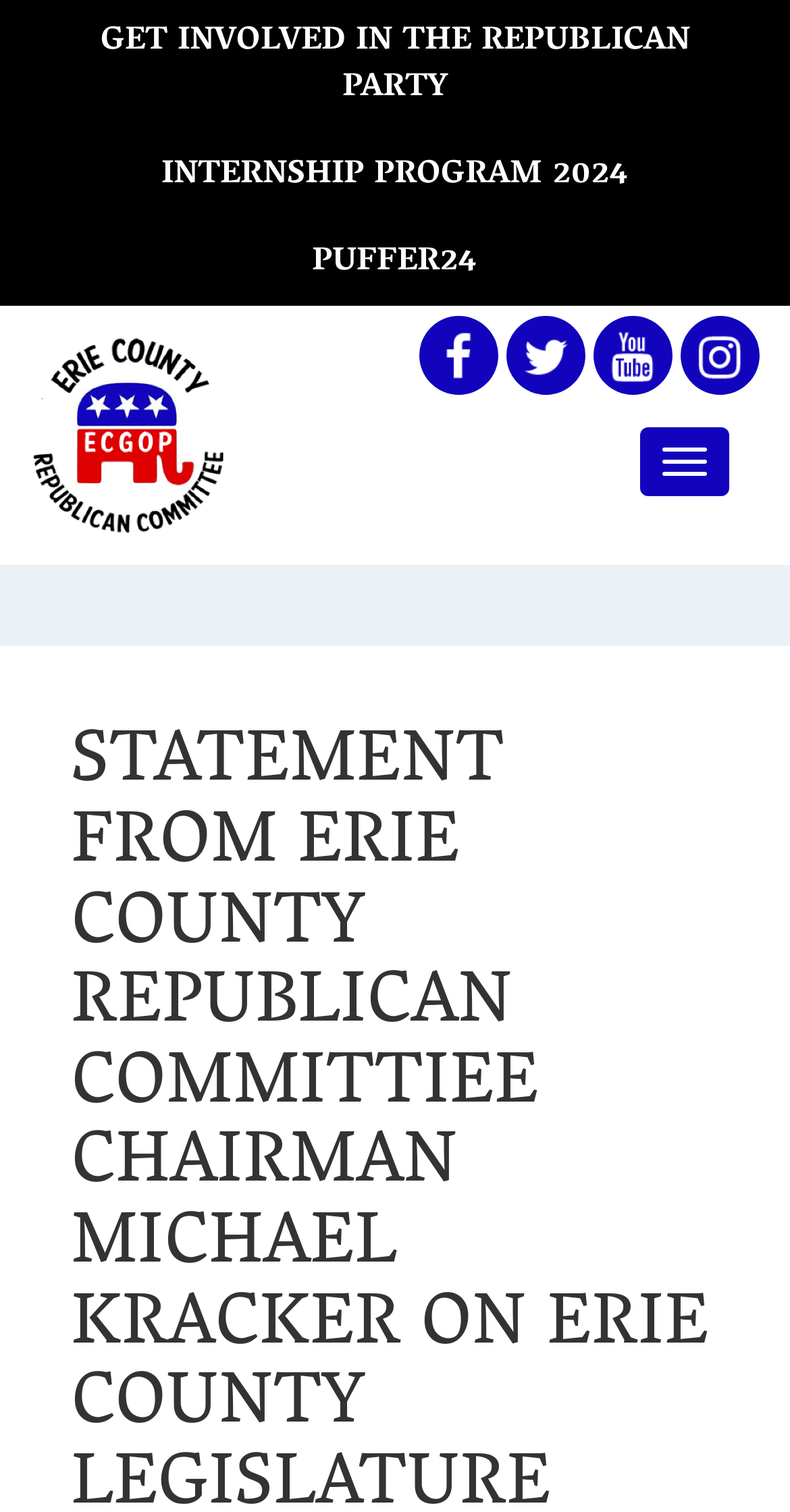Use a single word or phrase to answer the question:
What is the text of the first link?

GET INVOLVED IN THE REPUBLICAN PARTY